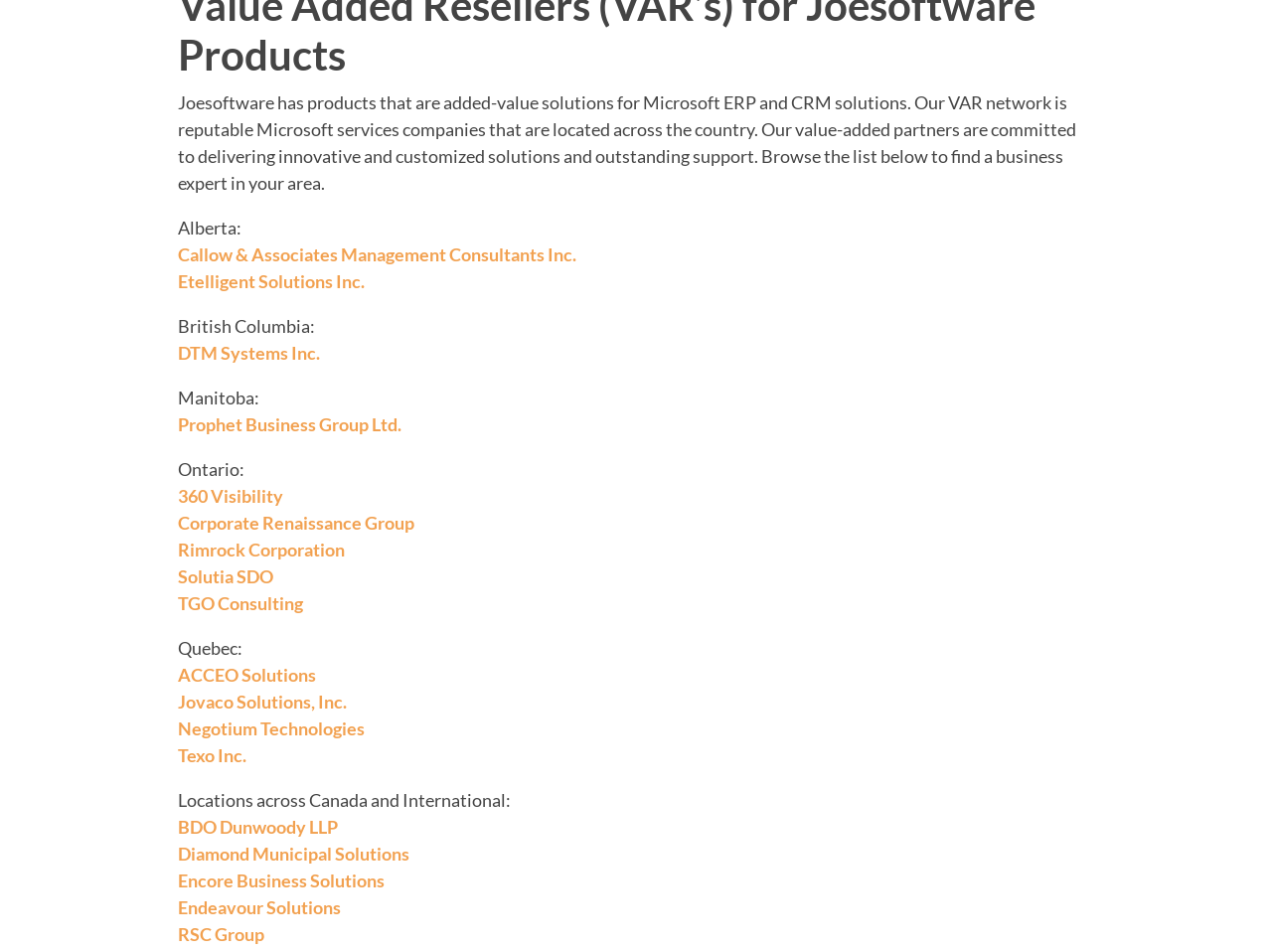Provide the bounding box for the UI element matching this description: "Prophet Business Group Ltd.".

[0.139, 0.434, 0.315, 0.459]